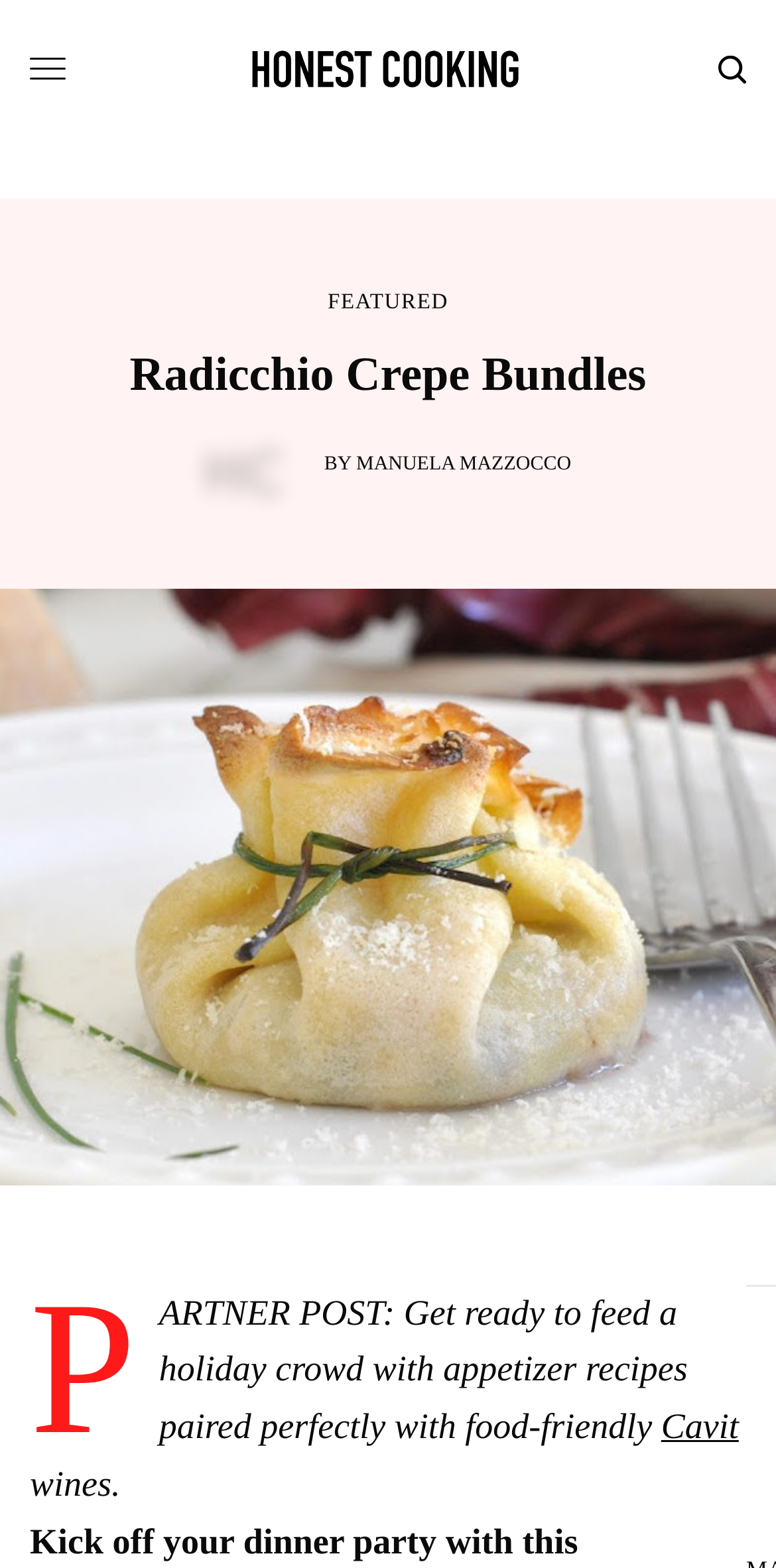Provide an in-depth caption for the elements present on the webpage.

The webpage is about a recipe for Radicchio Crepe Bundles, a vegetarian appetizer. At the top left, there is a link to "Honest Cooking" accompanied by an image with the same name. On the top right, there is a small image with no description. 

Below the top section, there is a header section with the title "Radicchio Crepe Bundles" in a prominent font. To the left of the title, there is a link labeled "FEATURED". 

Under the header, there is a byline section with the text "BY" followed by a link to the author's name, "MANUELA MAZZOCCO". 

The main content of the webpage is a paragraph of text that describes a partner post about appetizer recipes paired with wine, specifically Cavit wines. The text is located at the bottom left of the page. There is also a link to "Cavit" at the bottom right, and a short sentence completing the thought about the wine pairing.